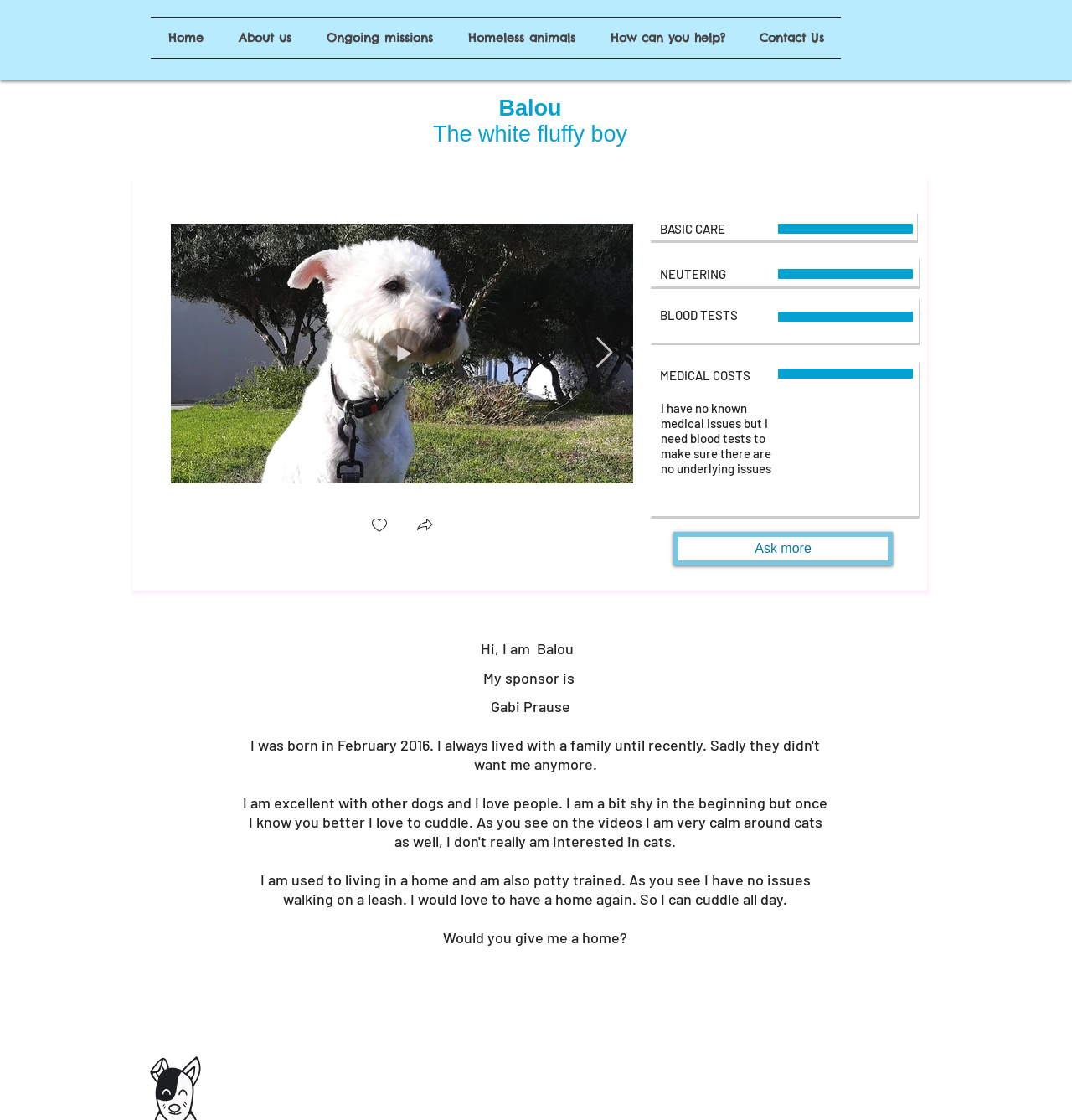Can you determine the bounding box coordinates of the area that needs to be clicked to fulfill the following instruction: "Click on the 'Next Item' button"?

[0.555, 0.301, 0.573, 0.33]